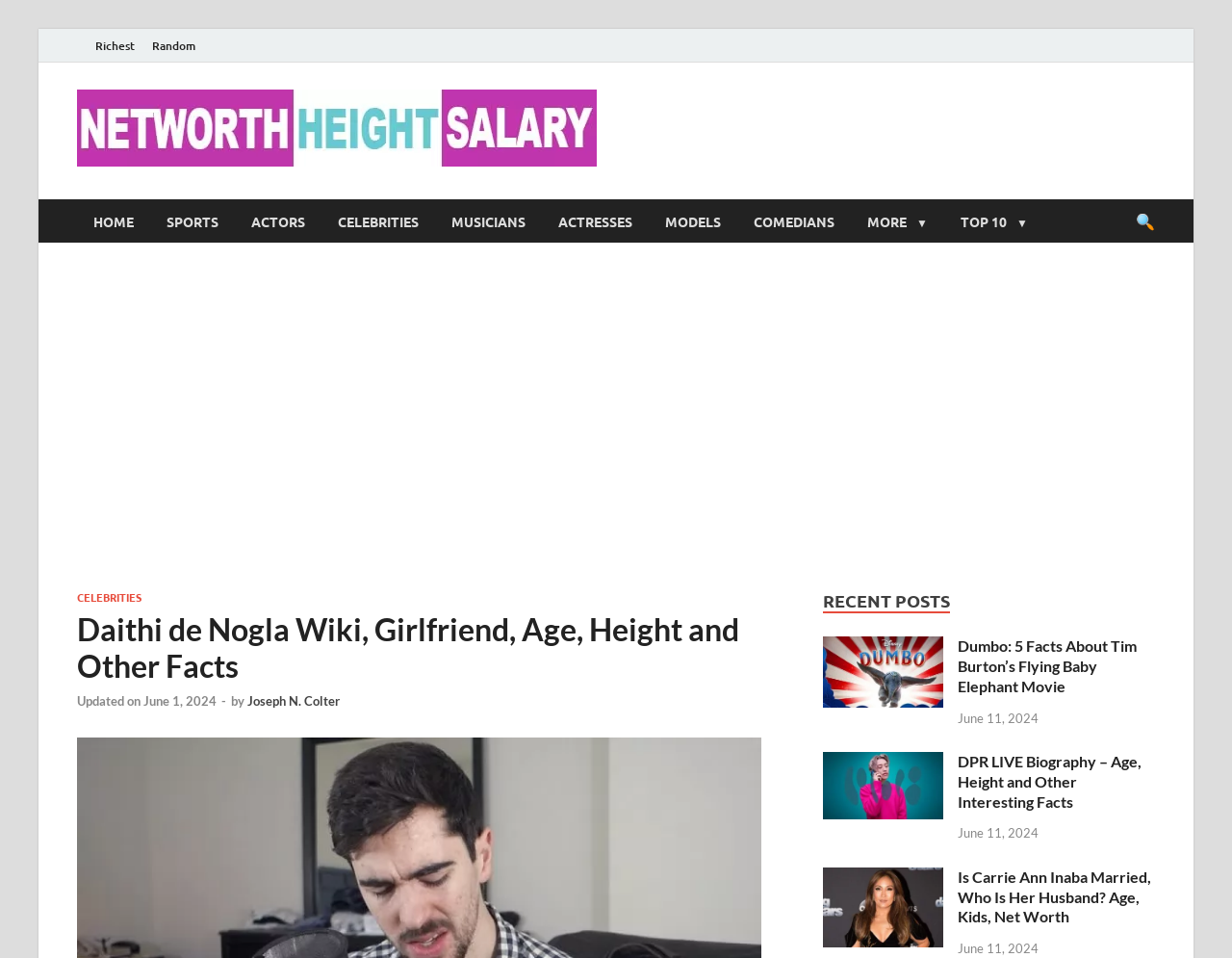What is the date of the last update of the webpage?
Using the information from the image, answer the question thoroughly.

The webpage has a static text 'Updated on June 1, 2024' which suggests that the webpage was last updated on this date.